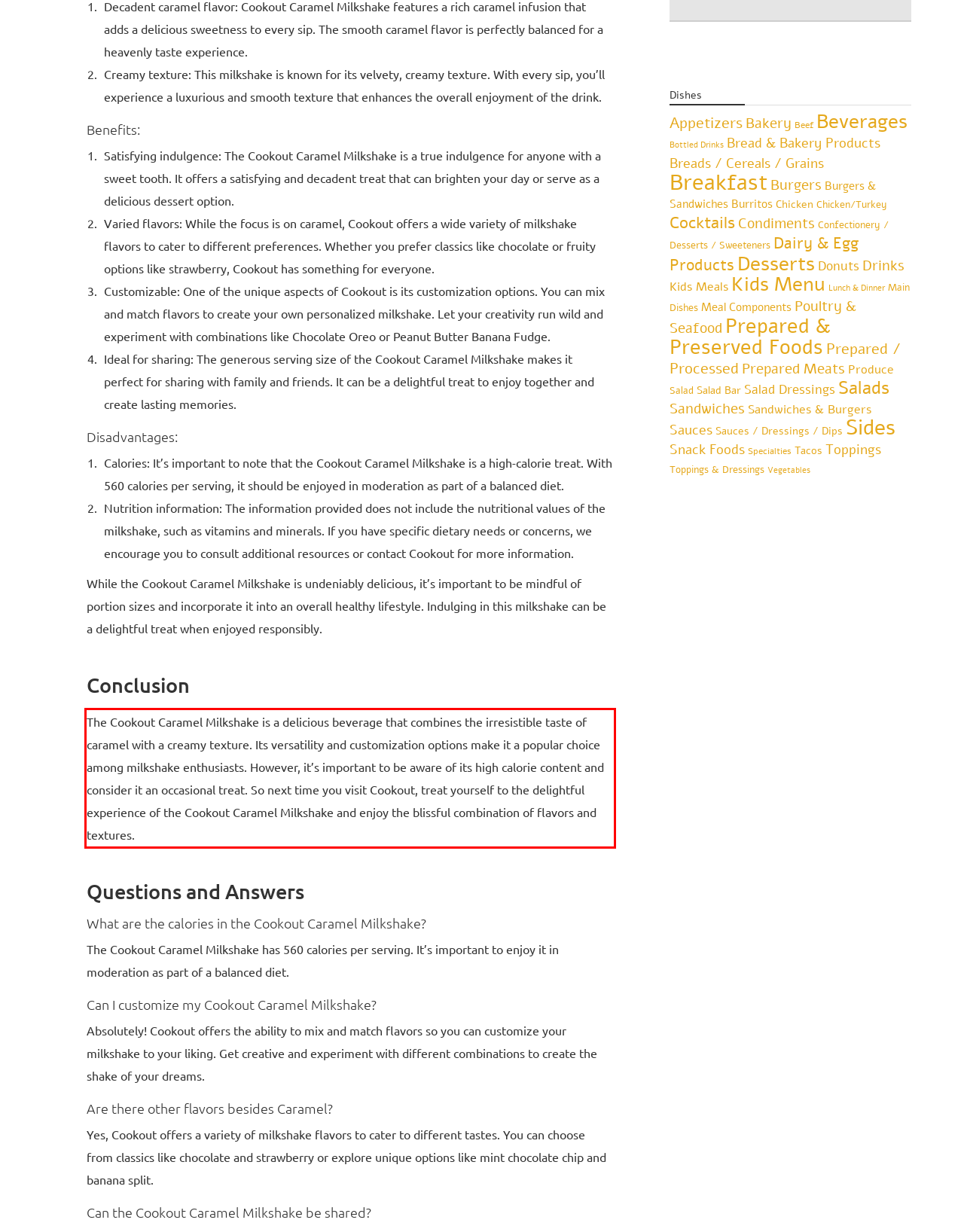Given a screenshot of a webpage with a red bounding box, please identify and retrieve the text inside the red rectangle.

The Cookout Caramel Milkshake is a delicious beverage that combines the irresistible taste of caramel with a creamy texture. Its versatility and customization options make it a popular choice among milkshake enthusiasts. However, it’s important to be aware of its high calorie content and consider it an occasional treat. So next time you visit Cookout, treat yourself to the delightful experience of the Cookout Caramel Milkshake and enjoy the blissful combination of flavors and textures.